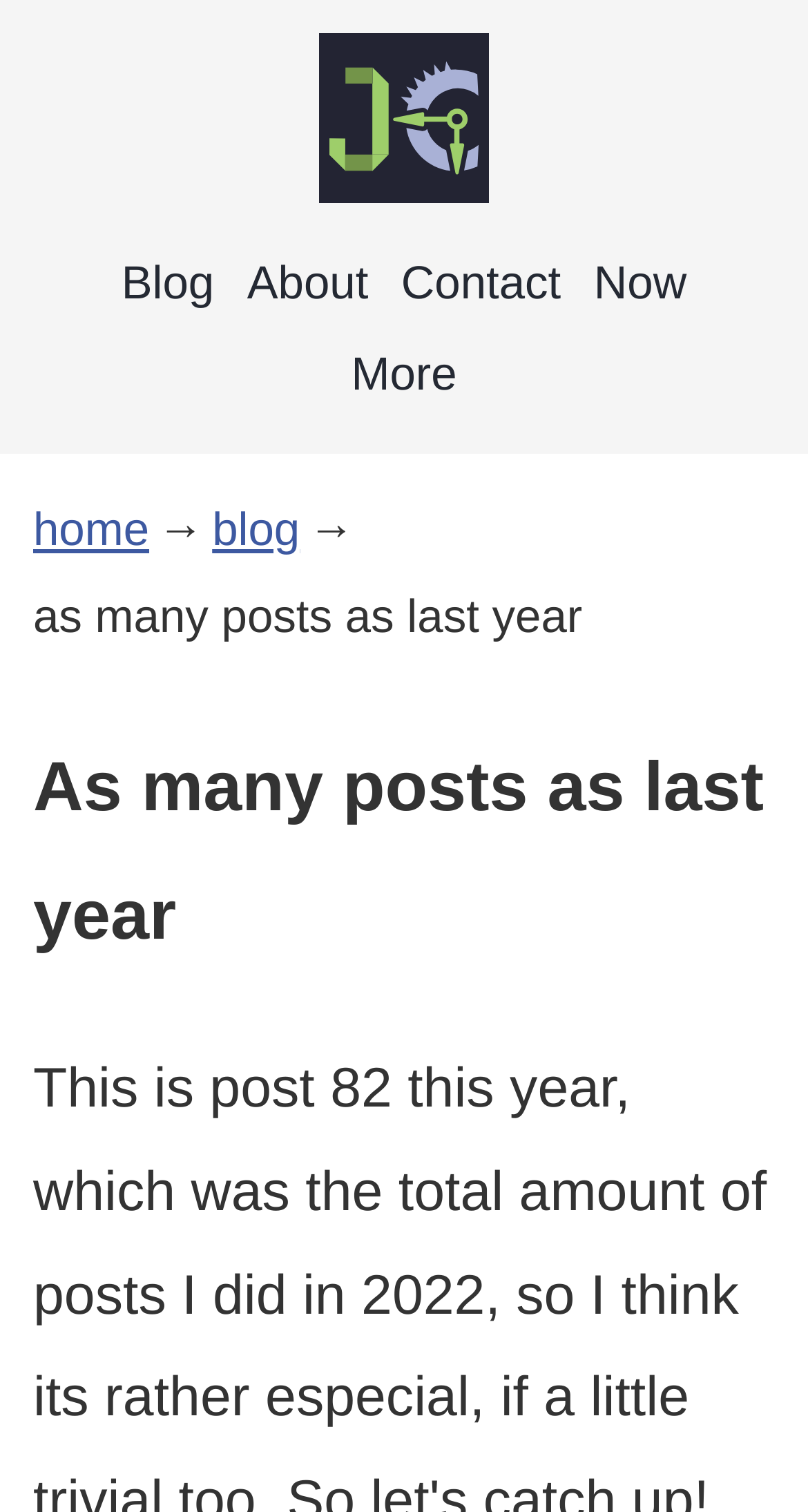Specify the bounding box coordinates of the element's region that should be clicked to achieve the following instruction: "go to 'About' page". The bounding box coordinates consist of four float numbers between 0 and 1, in the format [left, top, right, bottom].

[0.293, 0.156, 0.468, 0.217]